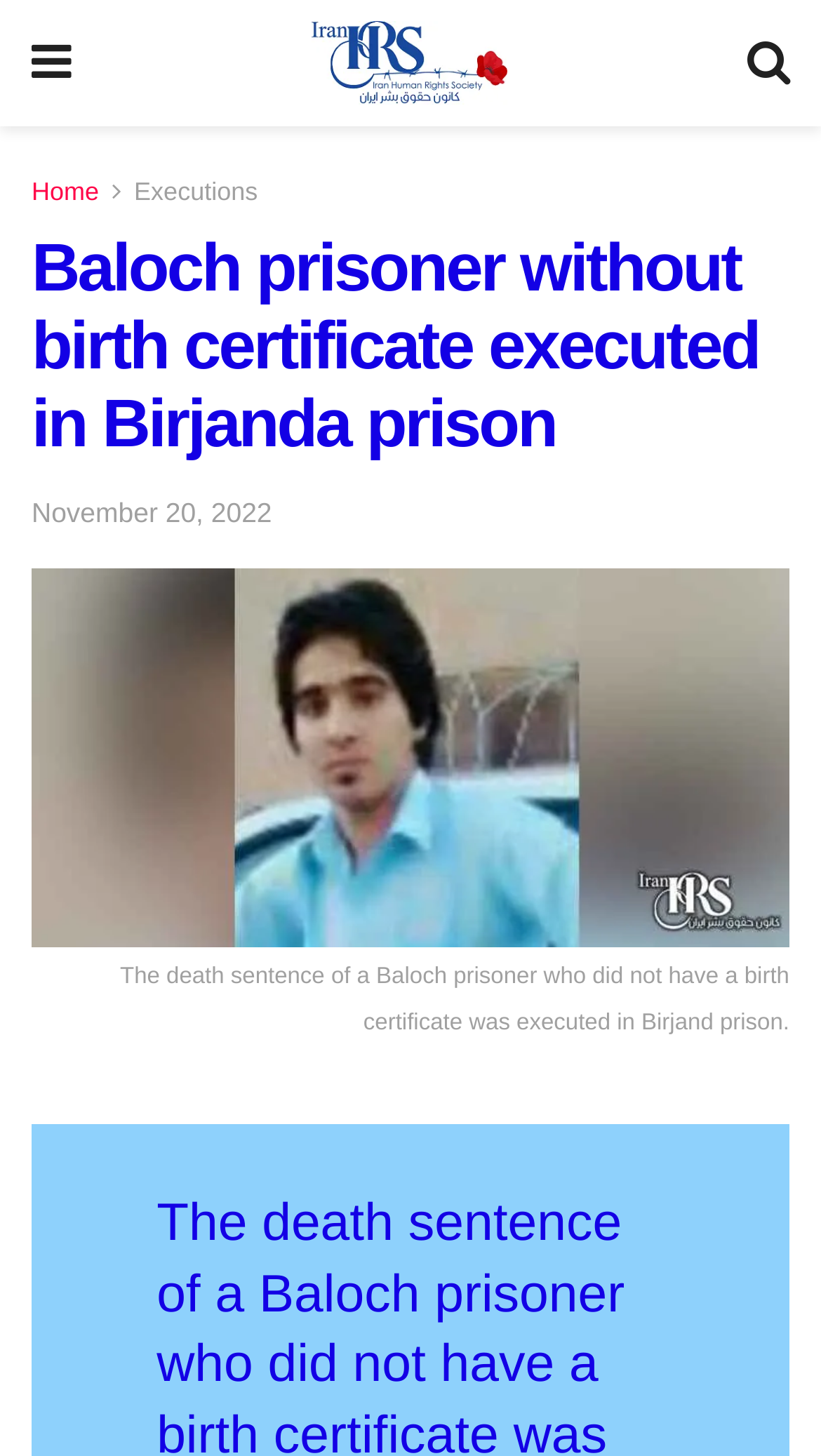Identify the bounding box of the UI component described as: "November 20, 2022".

[0.038, 0.341, 0.331, 0.362]